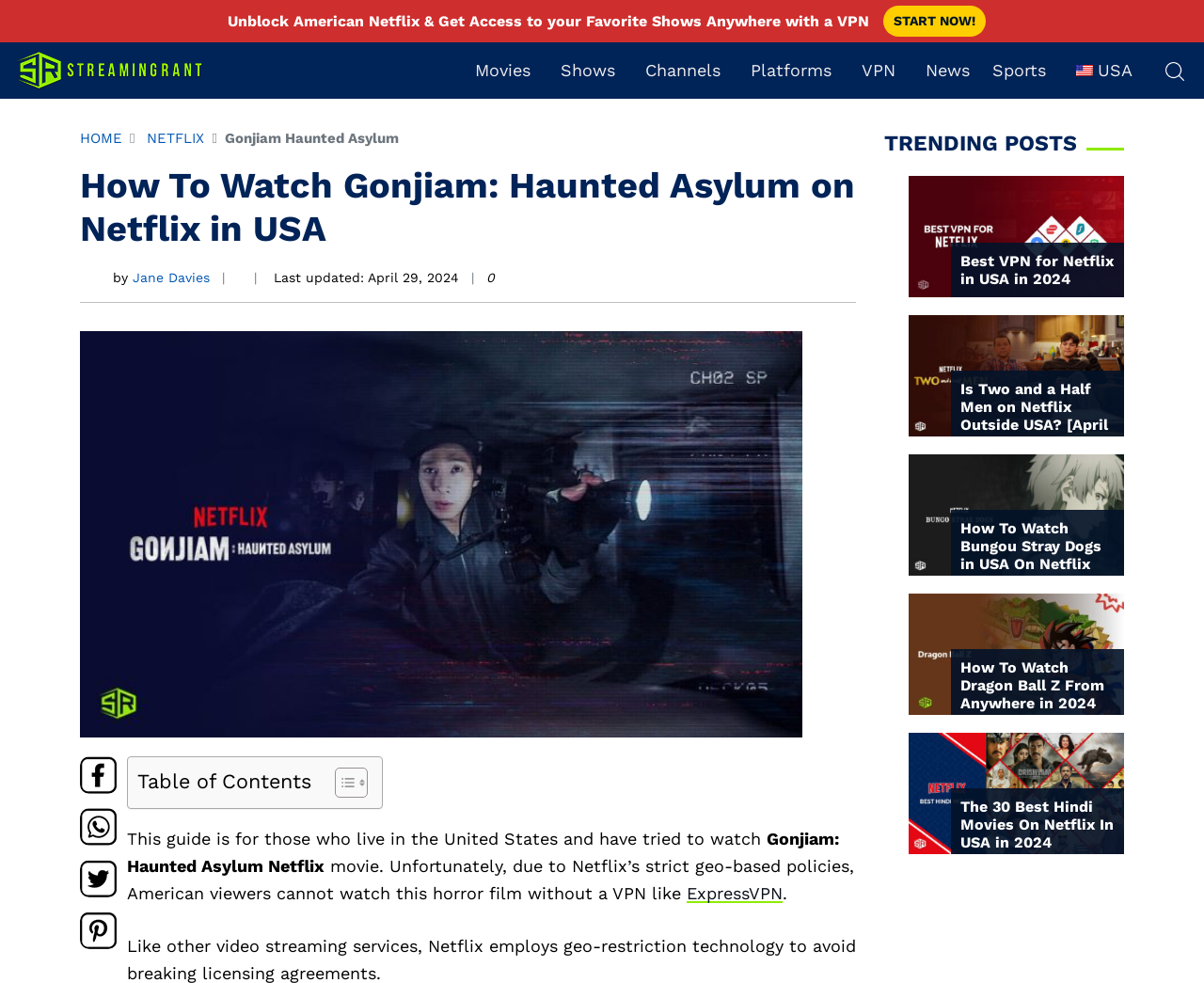Find the bounding box coordinates of the element you need to click on to perform this action: 'Read the article about watching Gonjiam: Haunted Asylum on Netflix in USA'. The coordinates should be represented by four float values between 0 and 1, in the format [left, top, right, bottom].

[0.105, 0.843, 0.637, 0.864]